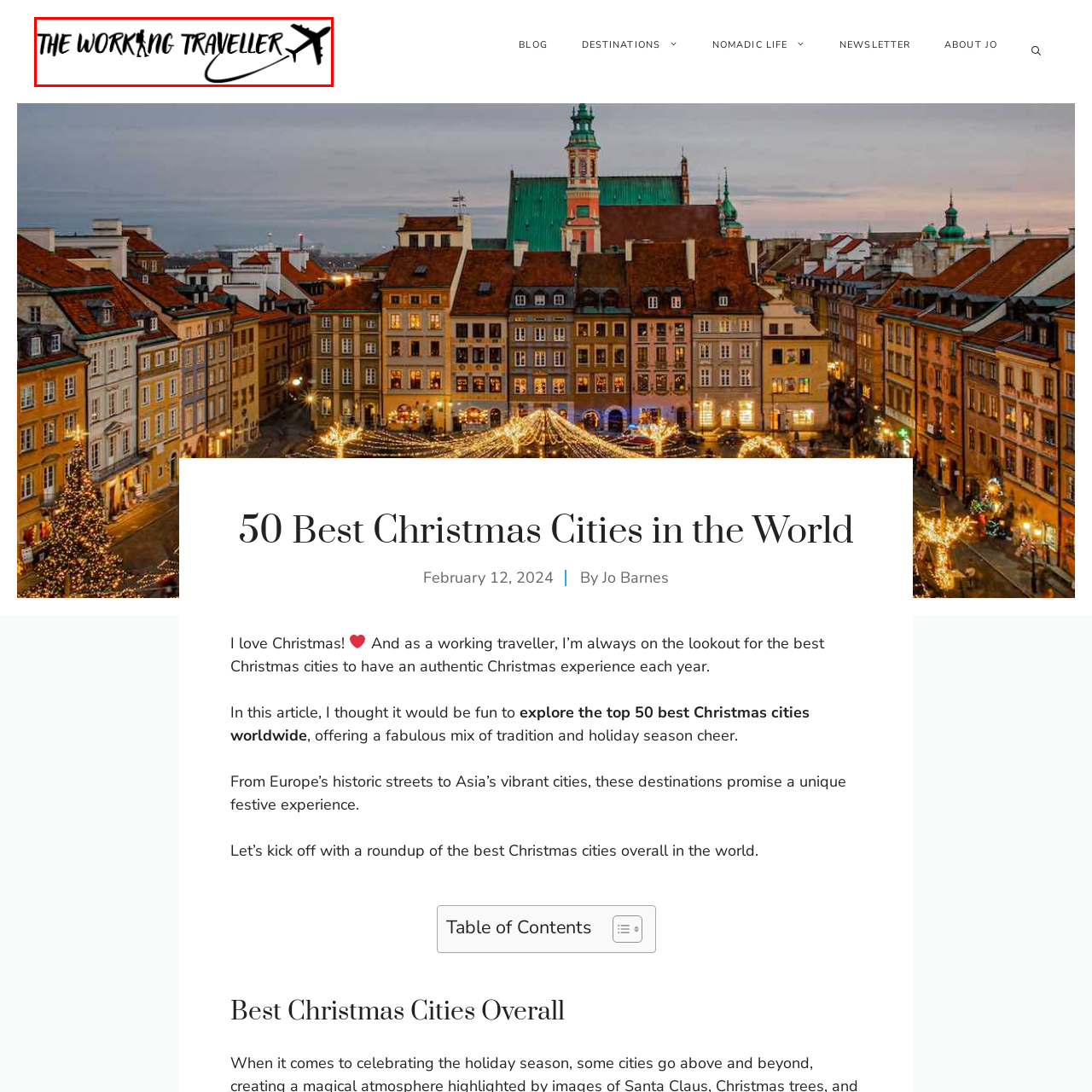Give a detailed account of the scene depicted in the image inside the red rectangle.

The image features the logo of "The Working Traveller," an online platform dedicated to providing resources and inspiration for those who blend travel with work. The logo creatively incorporates a silhouette of a traveler beside an airplane, symbolizing the journey of working while exploring the world. The distinctive typography emphasizes a sense of adventure and professionalism, making it visually appealing for a global audience interested in travel and lifestyle content. This imagery aligns with the site's theme of discovering the best Christmas cities around the world, offering readers a glimpse into a world of festive travel experiences.